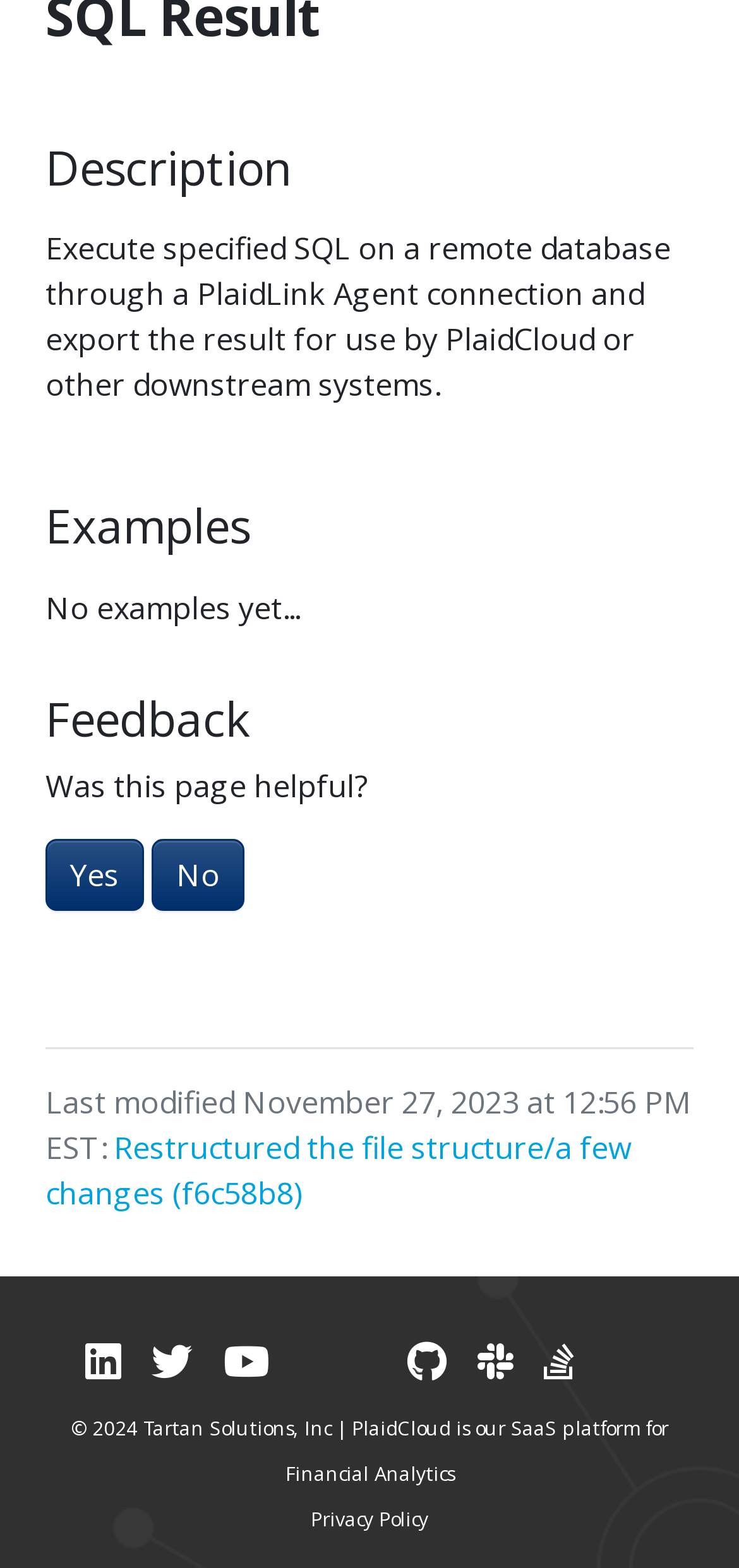Find the bounding box coordinates for the HTML element specified by: "Privacy Policy".

[0.421, 0.96, 0.579, 0.977]